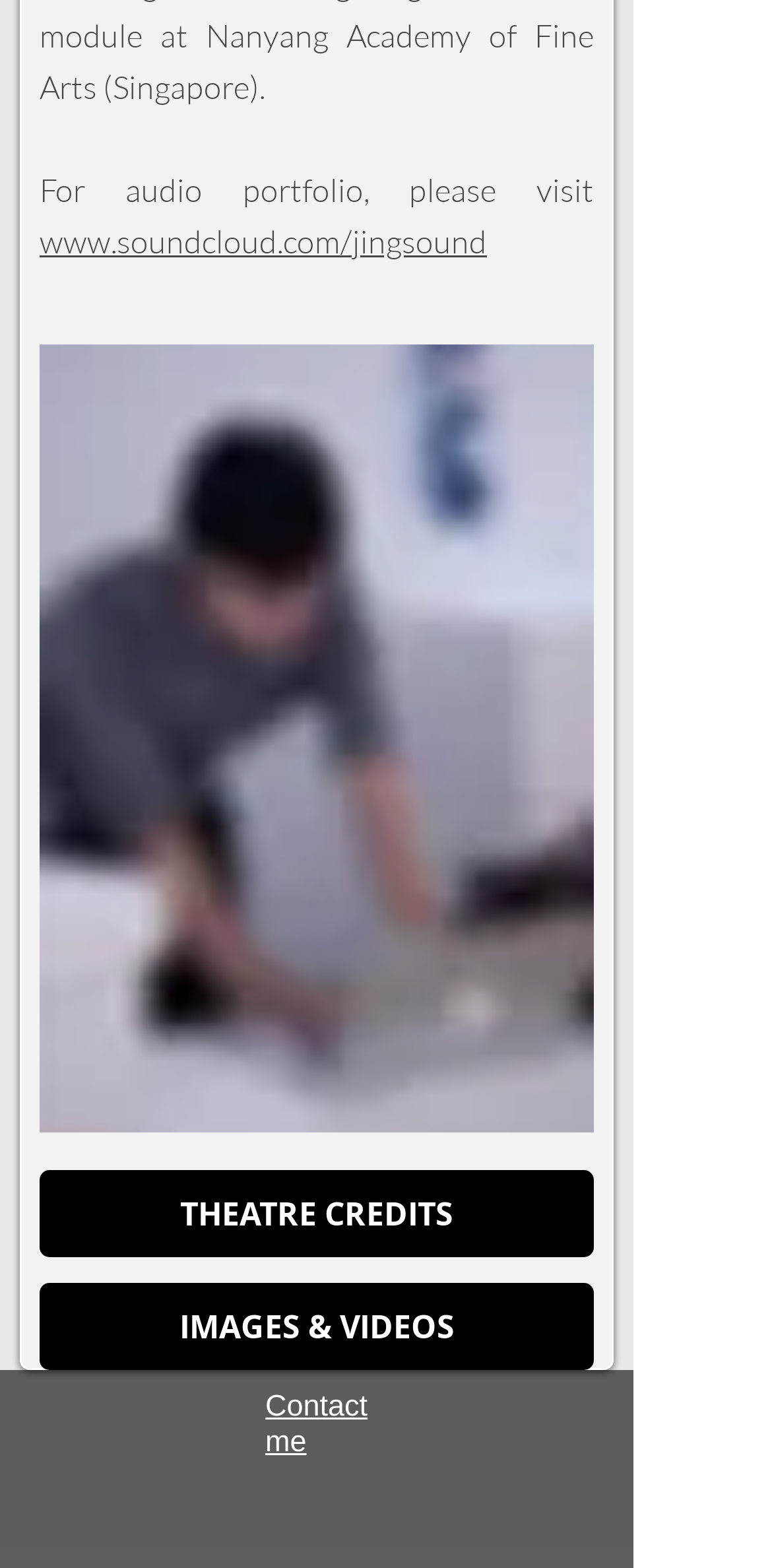What is the bounding box coordinate of the 'Social Bar' section?
From the image, respond with a single word or phrase.

[0.285, 0.943, 0.503, 0.987]